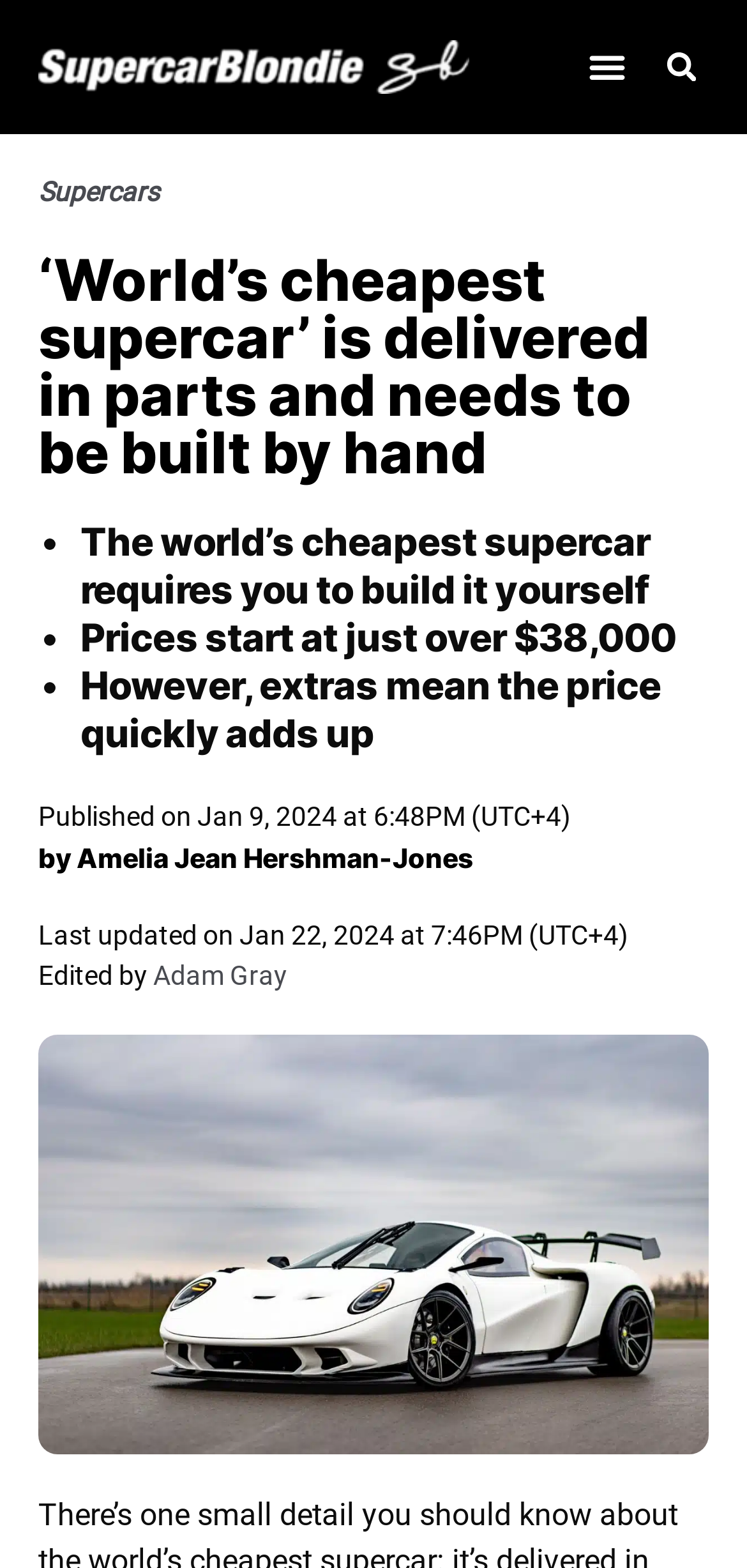Using the provided element description: "Adam Gray", identify the bounding box coordinates. The coordinates should be four floats between 0 and 1 in the order [left, top, right, bottom].

[0.205, 0.612, 0.385, 0.632]